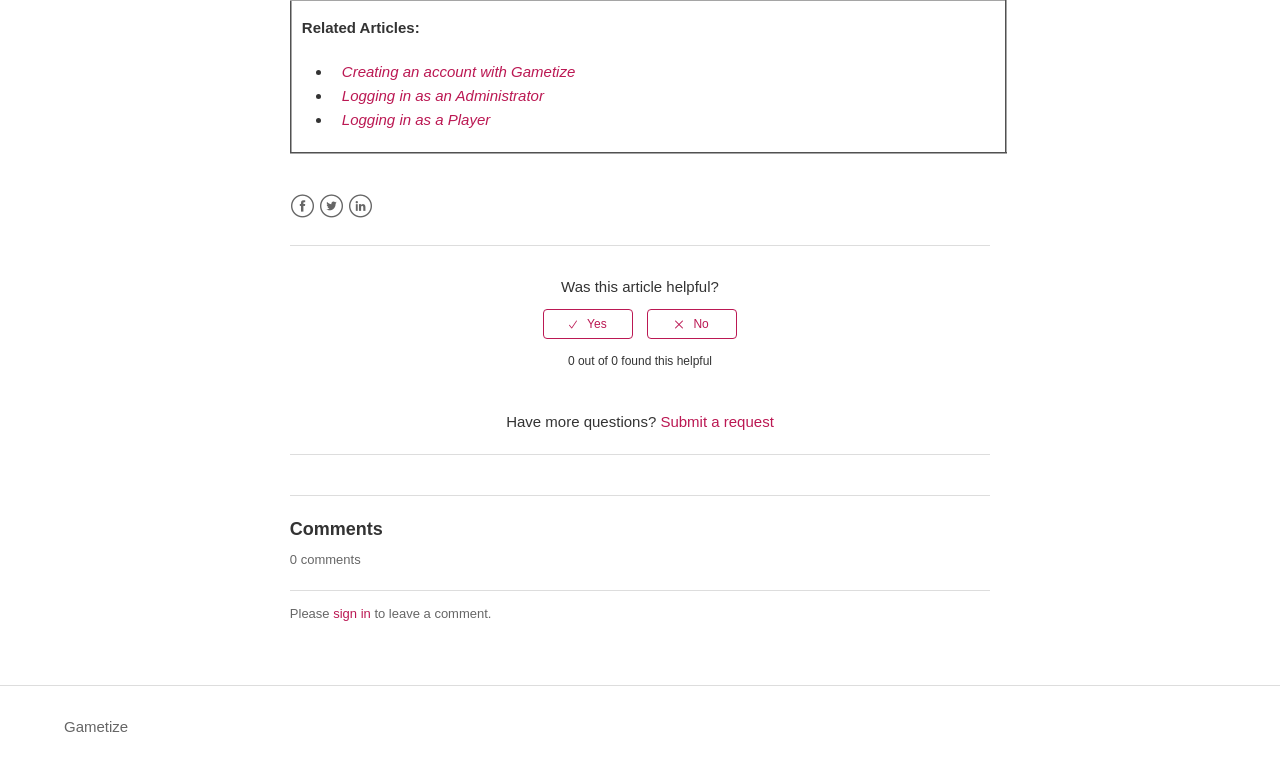Can you give a detailed response to the following question using the information from the image? What is required to leave a comment?

The webpage displays a message 'Please sign in to leave a comment.', indicating that users need to sign in to leave a comment on the page.